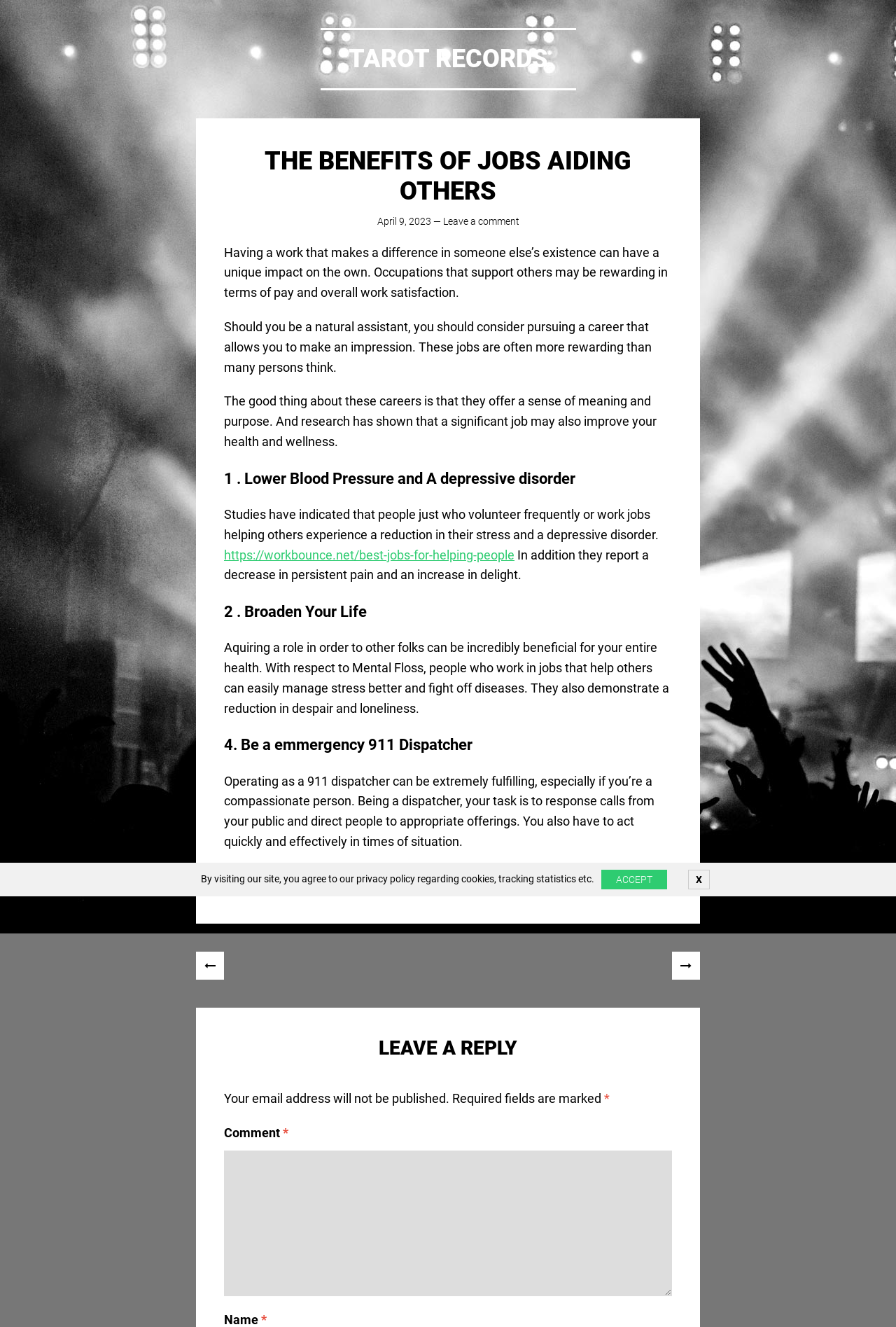Identify the bounding box coordinates for the element you need to click to achieve the following task: "Enter a comment". The coordinates must be four float values ranging from 0 to 1, formatted as [left, top, right, bottom].

[0.25, 0.867, 0.75, 0.977]